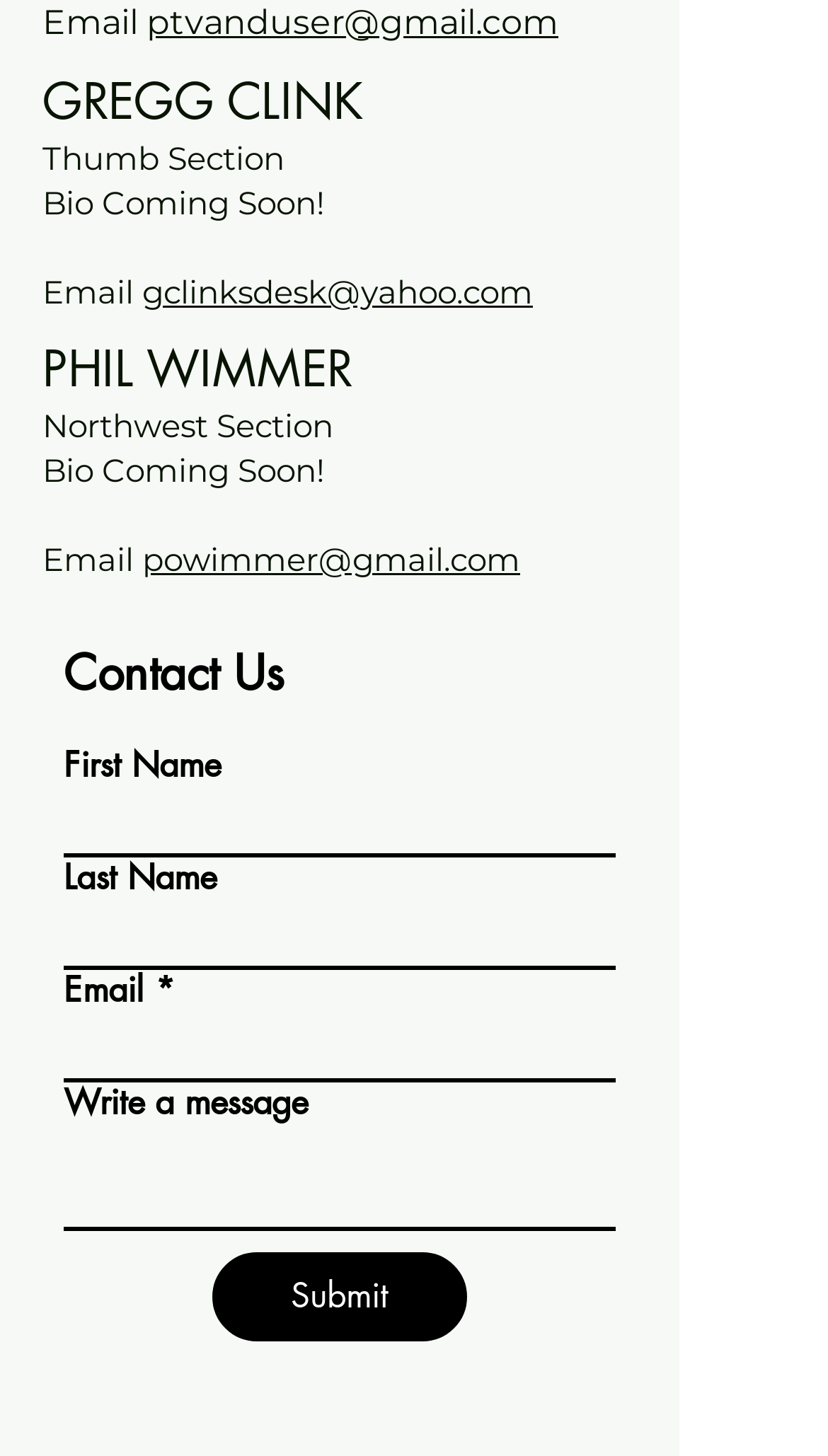Please locate the UI element described by "name="last-name" placeholder=""" and provide its bounding box coordinates.

[0.077, 0.618, 0.744, 0.667]